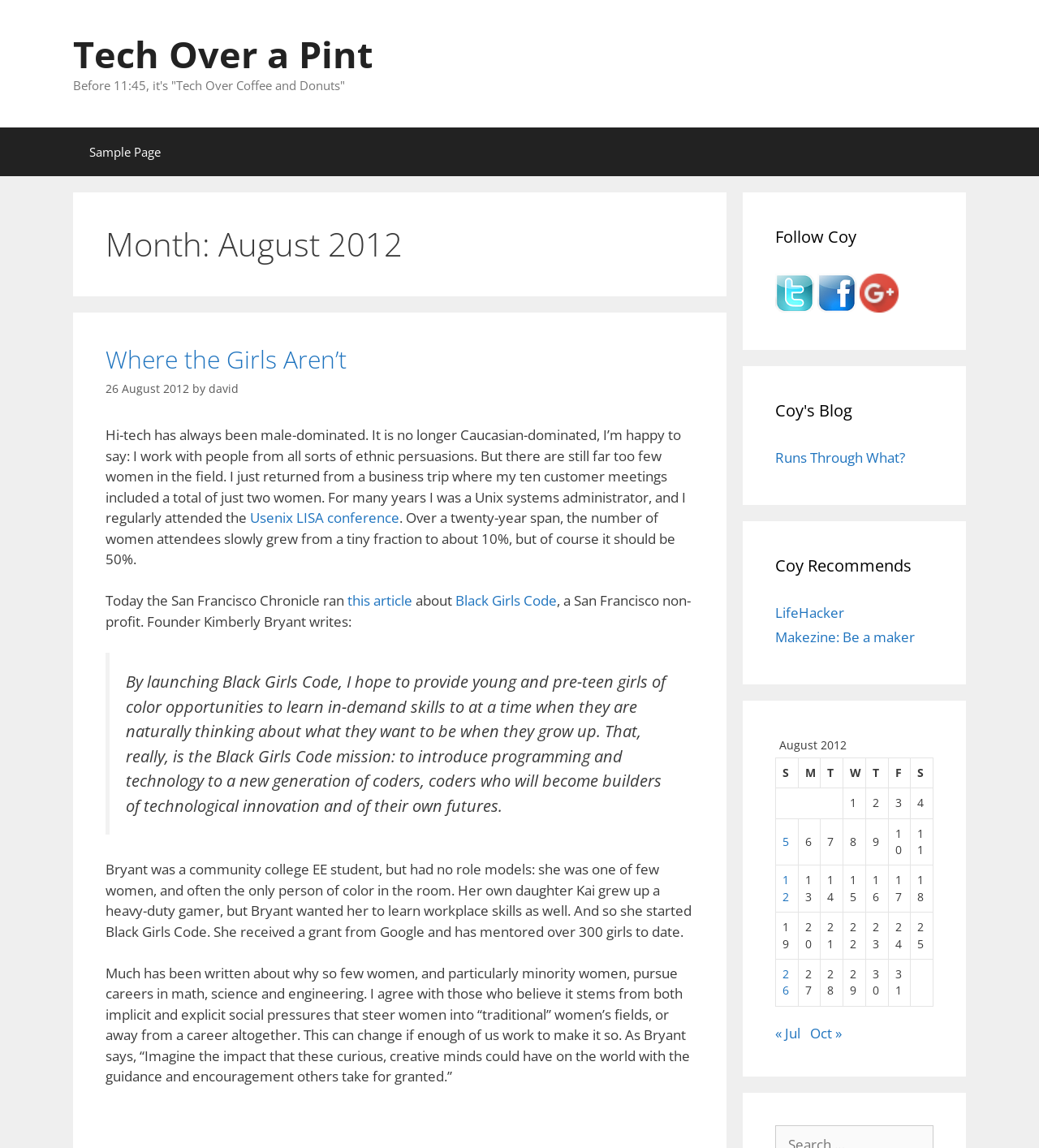Locate the bounding box coordinates of the element's region that should be clicked to carry out the following instruction: "Click on 'Sample Page'". The coordinates need to be four float numbers between 0 and 1, i.e., [left, top, right, bottom].

[0.07, 0.111, 0.17, 0.153]